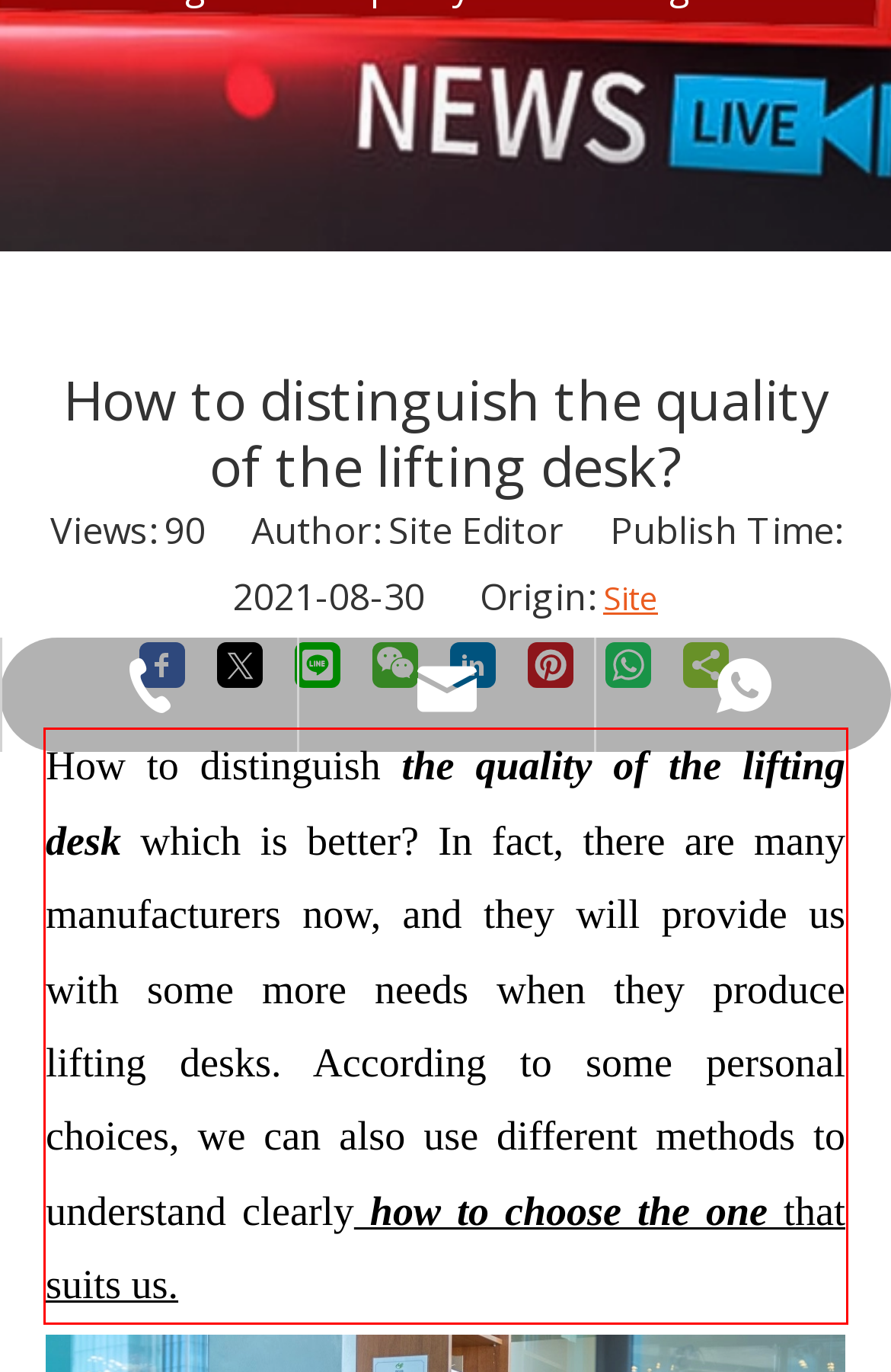Analyze the red bounding box in the provided webpage screenshot and generate the text content contained within.

How to distinguish the quality of the lifting desk which is better? In fact, there are many manufacturers now, and they will provide us with some more needs when they produce lifting desks. According to some personal choices, we can also use different methods to understand clearly how to choose the one that suits us.